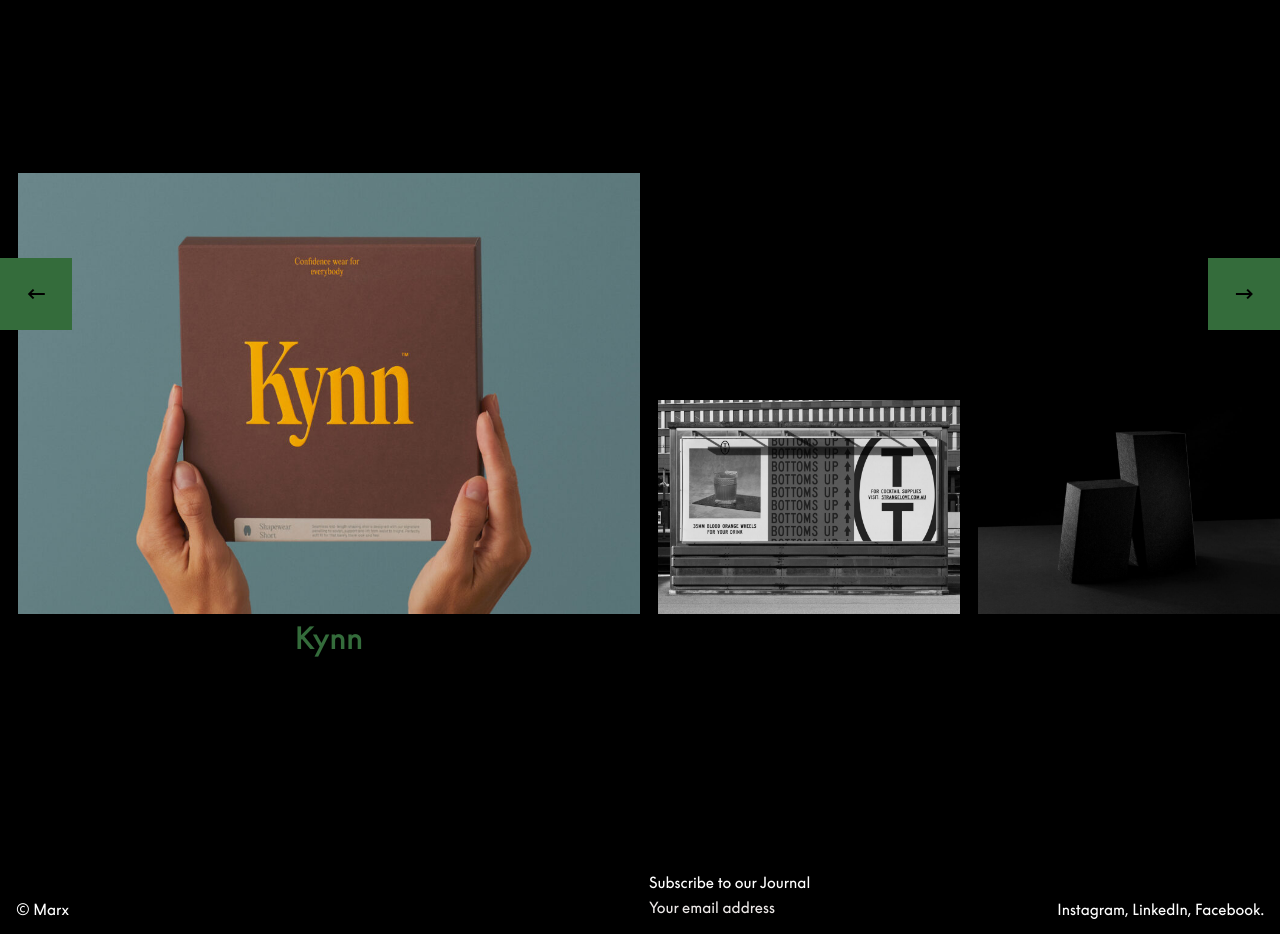How many images are associated with the link 'Tipple Topper'?
Please describe in detail the information shown in the image to answer the question.

The link 'Tipple Topper' has two image elements associated with it, as indicated by the OCR text and bounding box coordinates of elements [377] and [379].